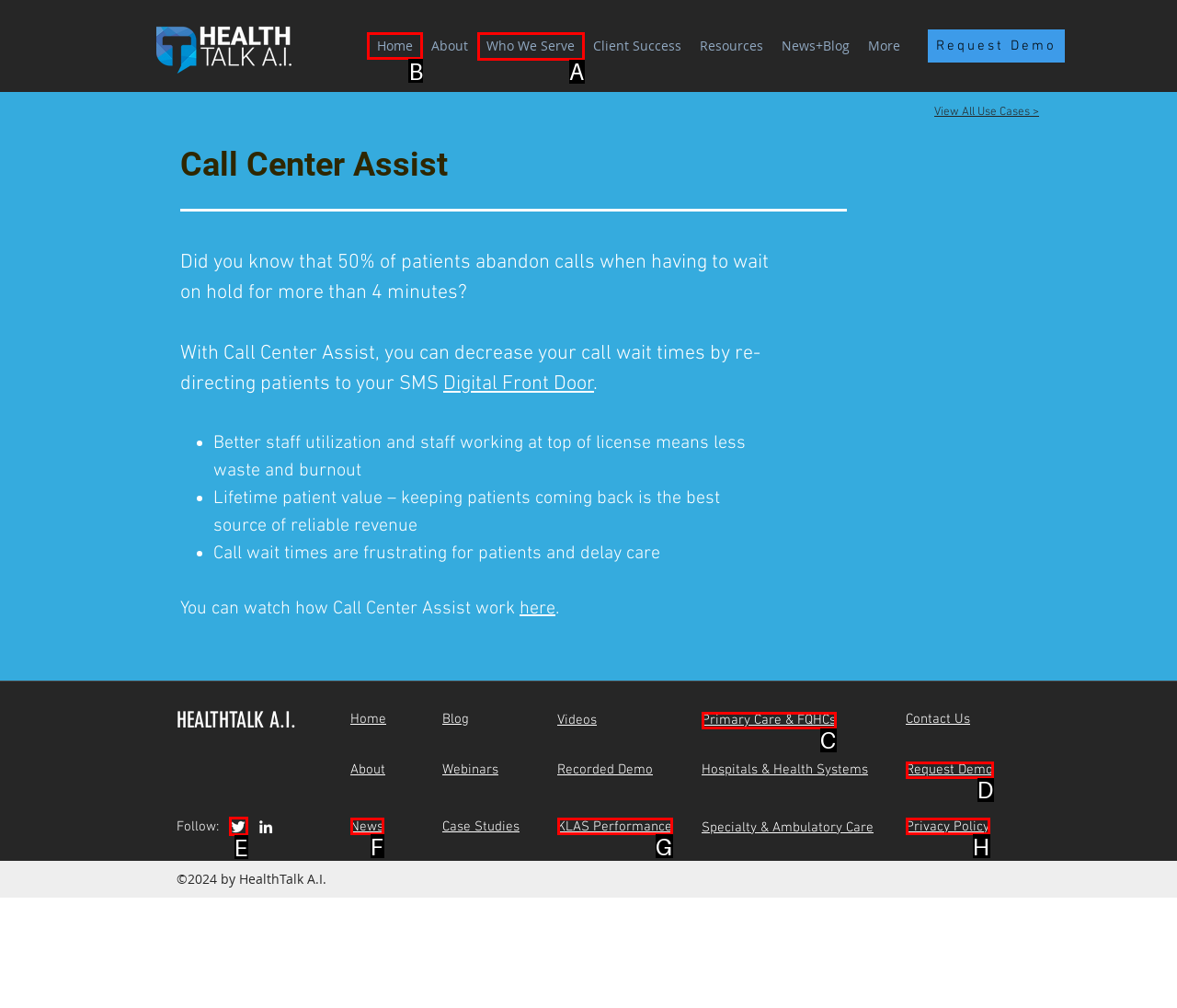Determine which element should be clicked for this task: Navigate to the Home page
Answer with the letter of the selected option.

B